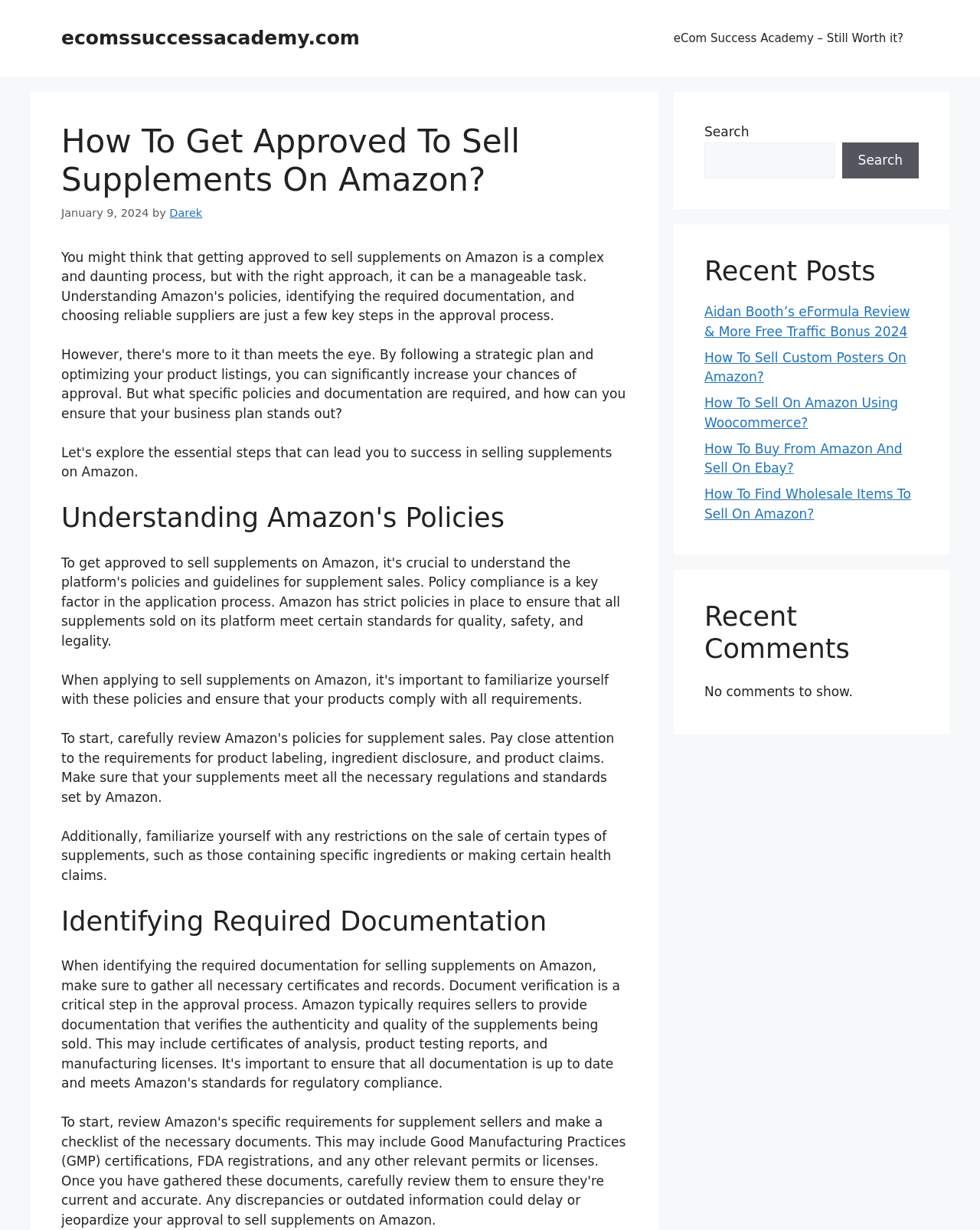Find the main header of the webpage and produce its text content.

How To Get Approved To Sell Supplements On Amazon?